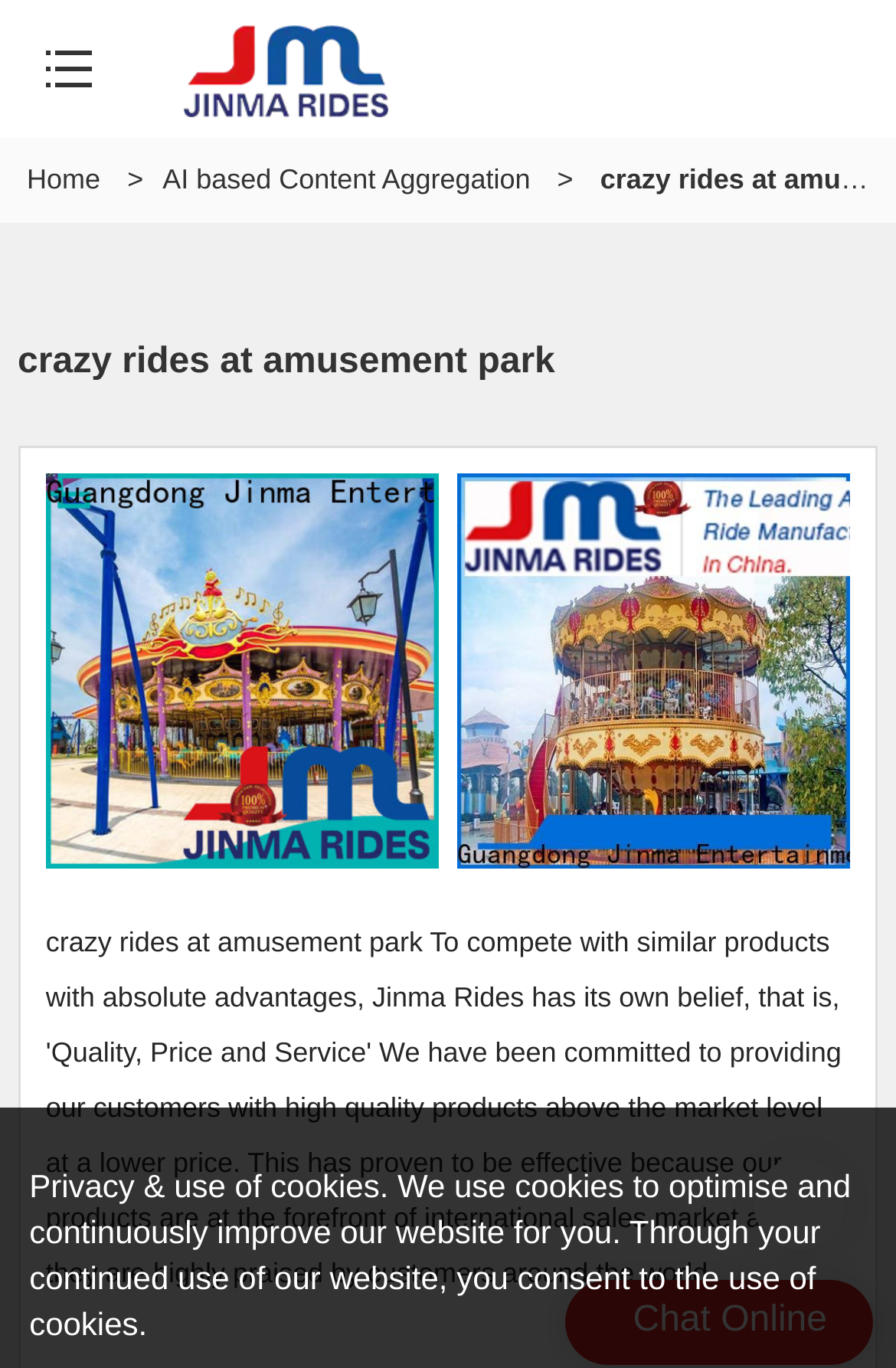What is the theme of the webpage?
Provide a short answer using one word or a brief phrase based on the image.

Amusement park rides